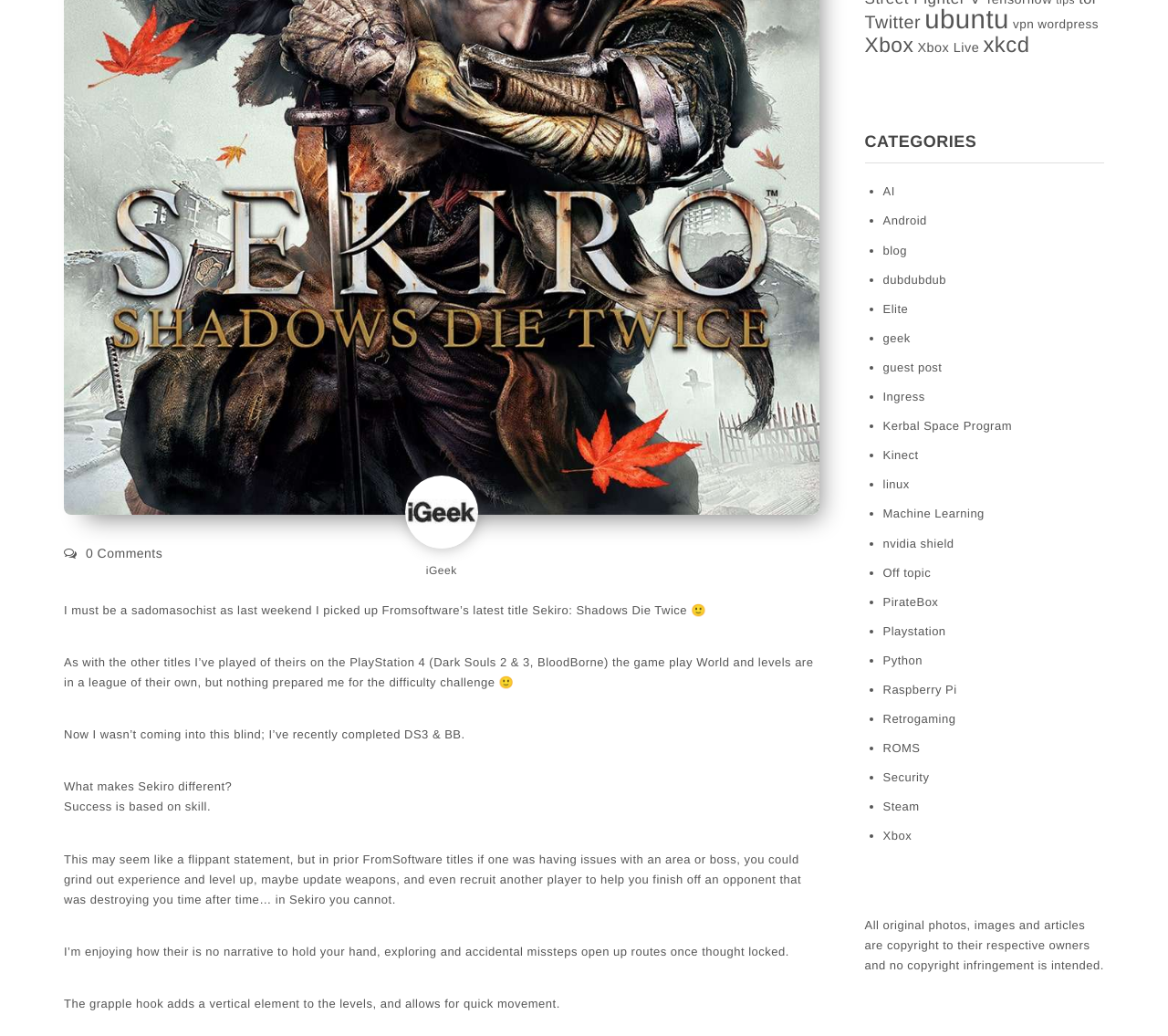Locate the UI element described by Sekiro: Shadows Die Twice in the provided webpage screenshot. Return the bounding box coordinates in the format (top-left x, top-left y, bottom-right x, bottom-right y), ensuring all values are between 0 and 1.

[0.456, 0.58, 0.588, 0.599]